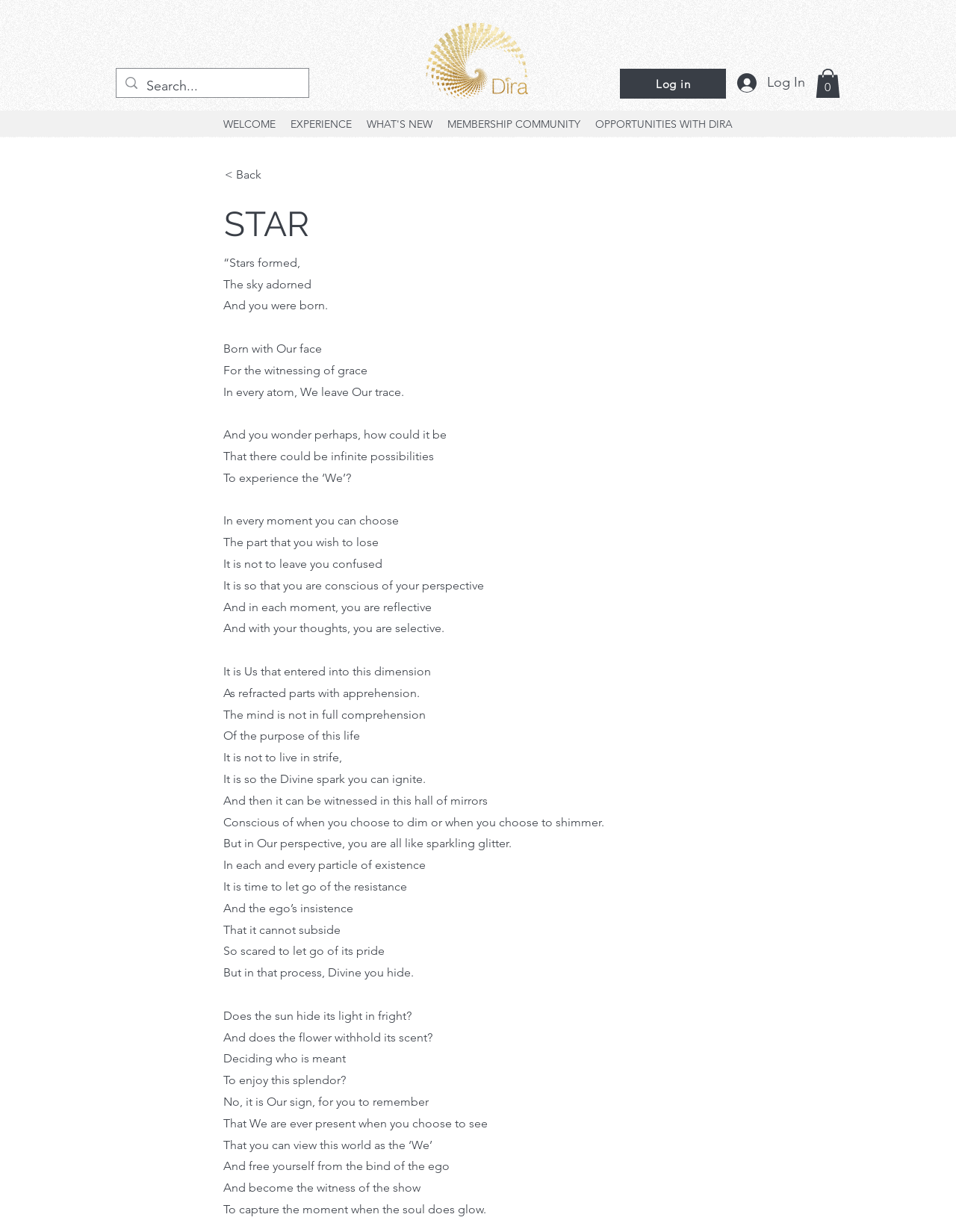Locate the bounding box coordinates of the element that needs to be clicked to carry out the instruction: "Search for something". The coordinates should be given as four float numbers ranging from 0 to 1, i.e., [left, top, right, bottom].

[0.153, 0.056, 0.29, 0.085]